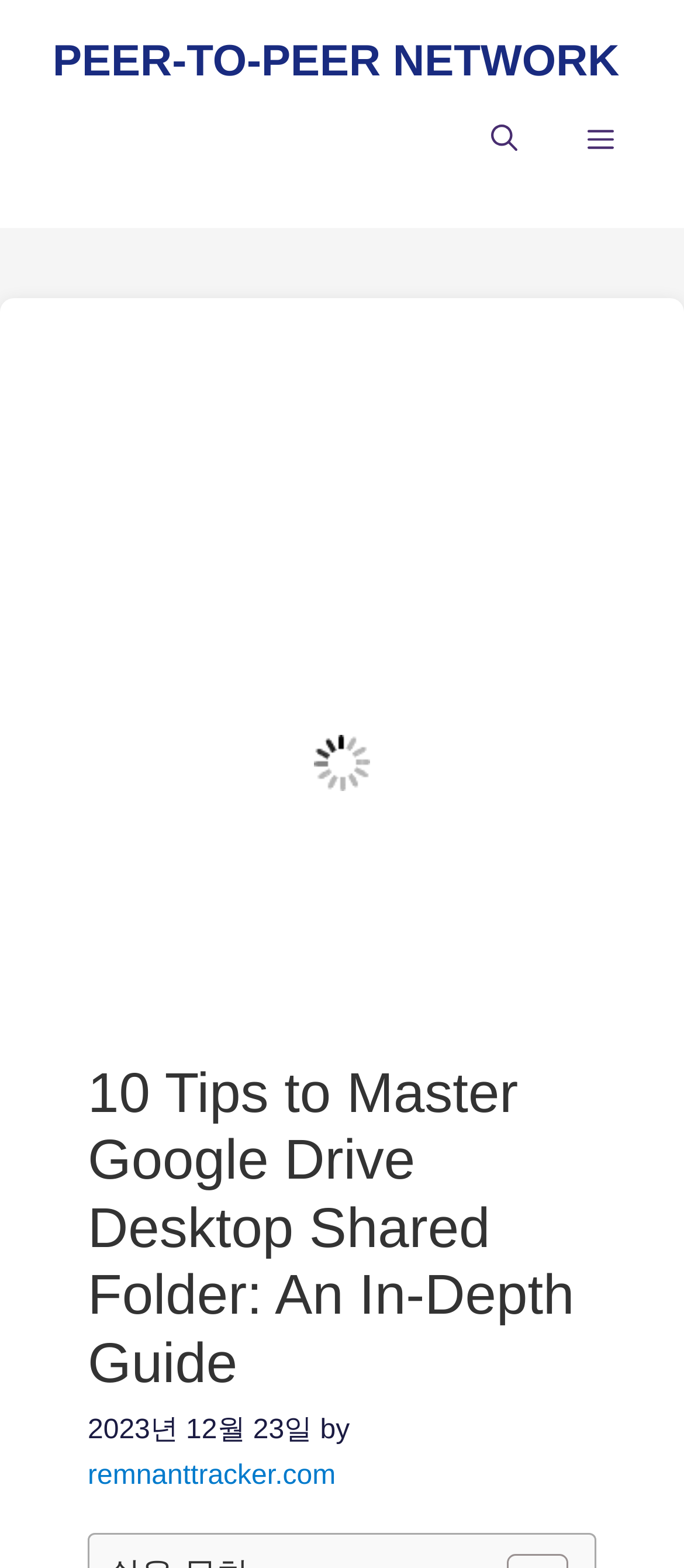Answer the following in one word or a short phrase: 
What is the date of publication?

2023년 12월 23일